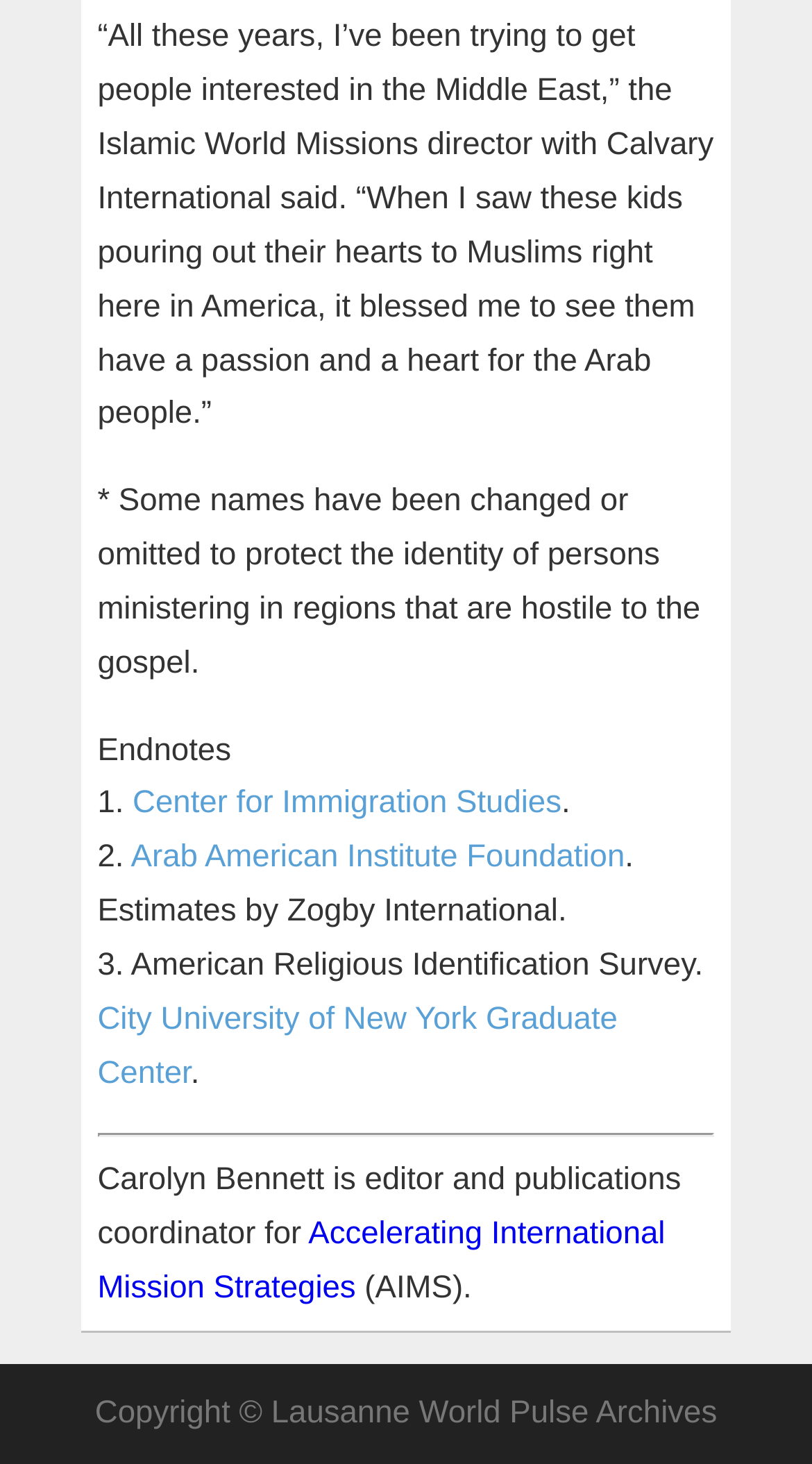Provide your answer in one word or a succinct phrase for the question: 
What is the name of the editor and publications coordinator?

Carolyn Bennett